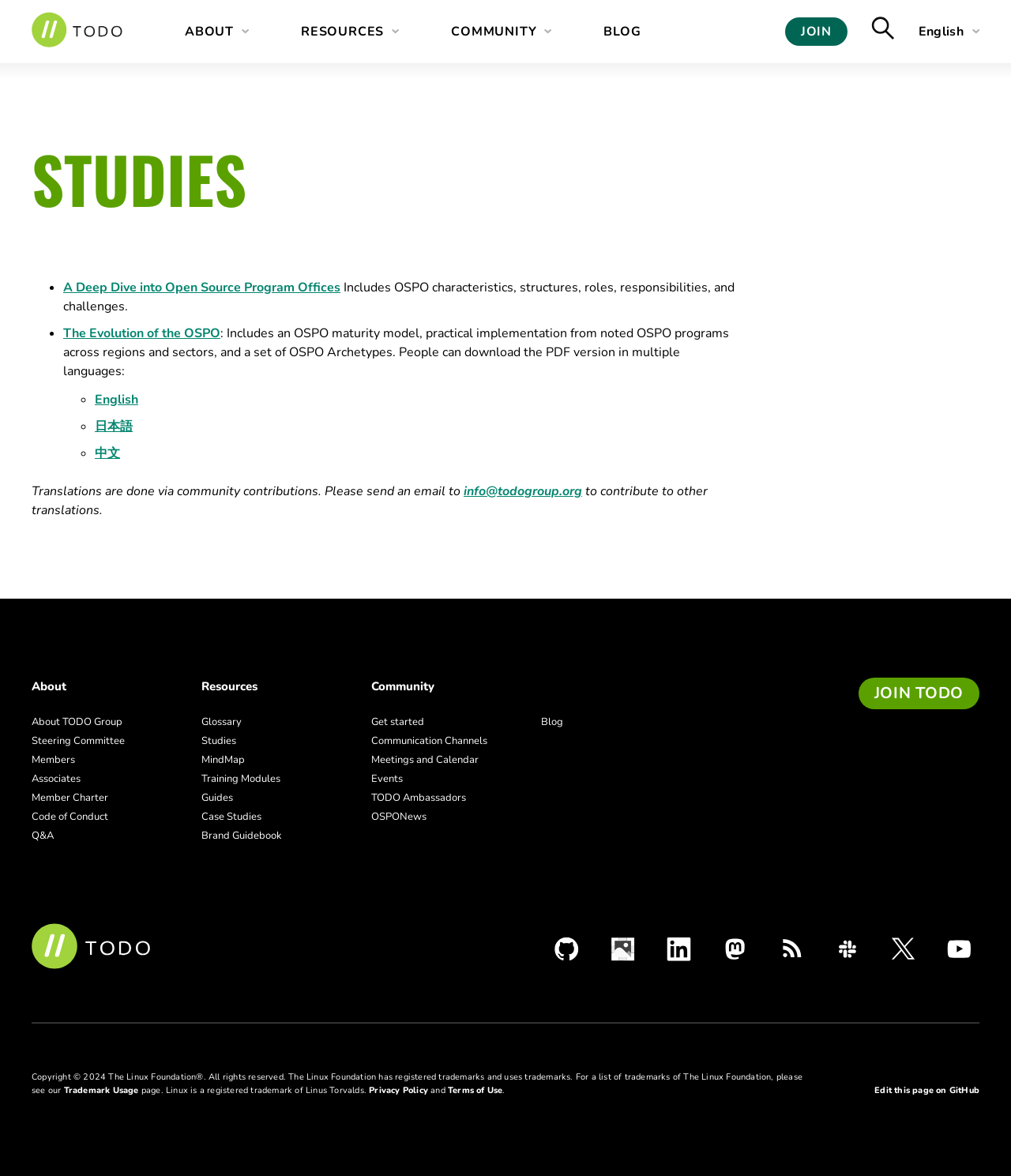Locate the bounding box coordinates of the item that should be clicked to fulfill the instruction: "Search for something".

None